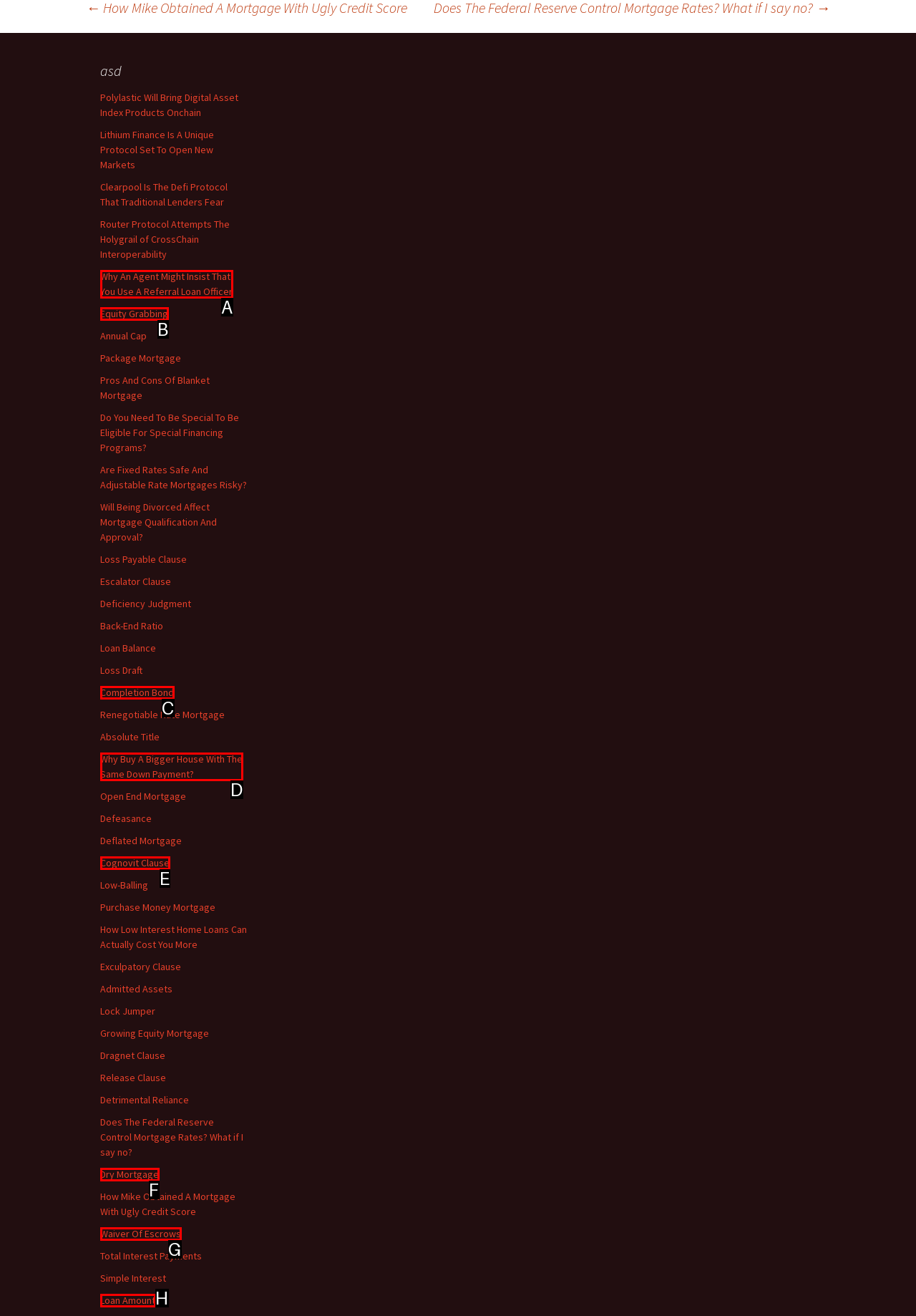Determine the HTML element that best aligns with the description: Waiver Of Escrows
Answer with the appropriate letter from the listed options.

G